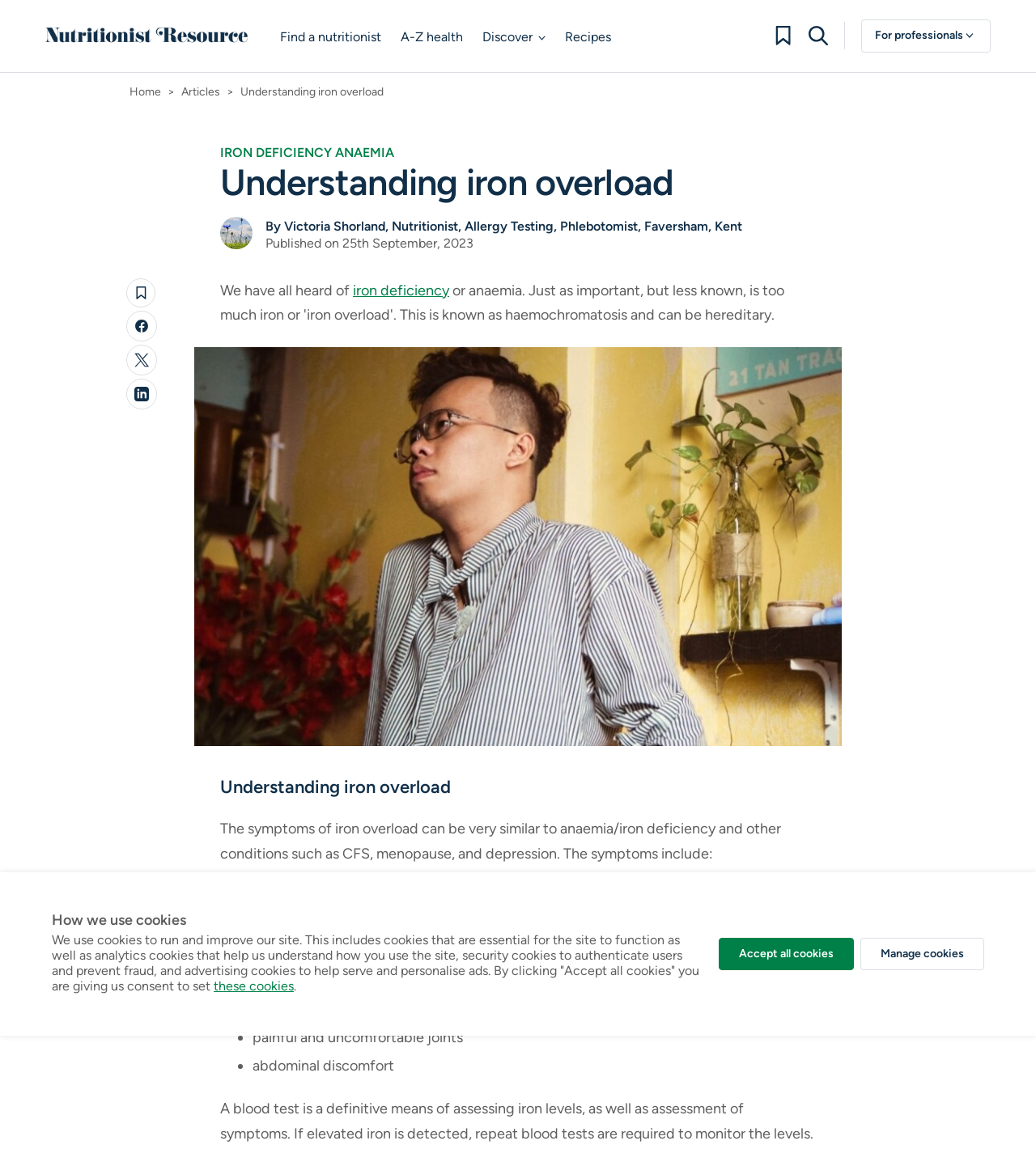Determine the bounding box coordinates of the clickable area required to perform the following instruction: "Find a nutritionist". The coordinates should be represented as four float numbers between 0 and 1: [left, top, right, bottom].

[0.27, 0.023, 0.368, 0.044]